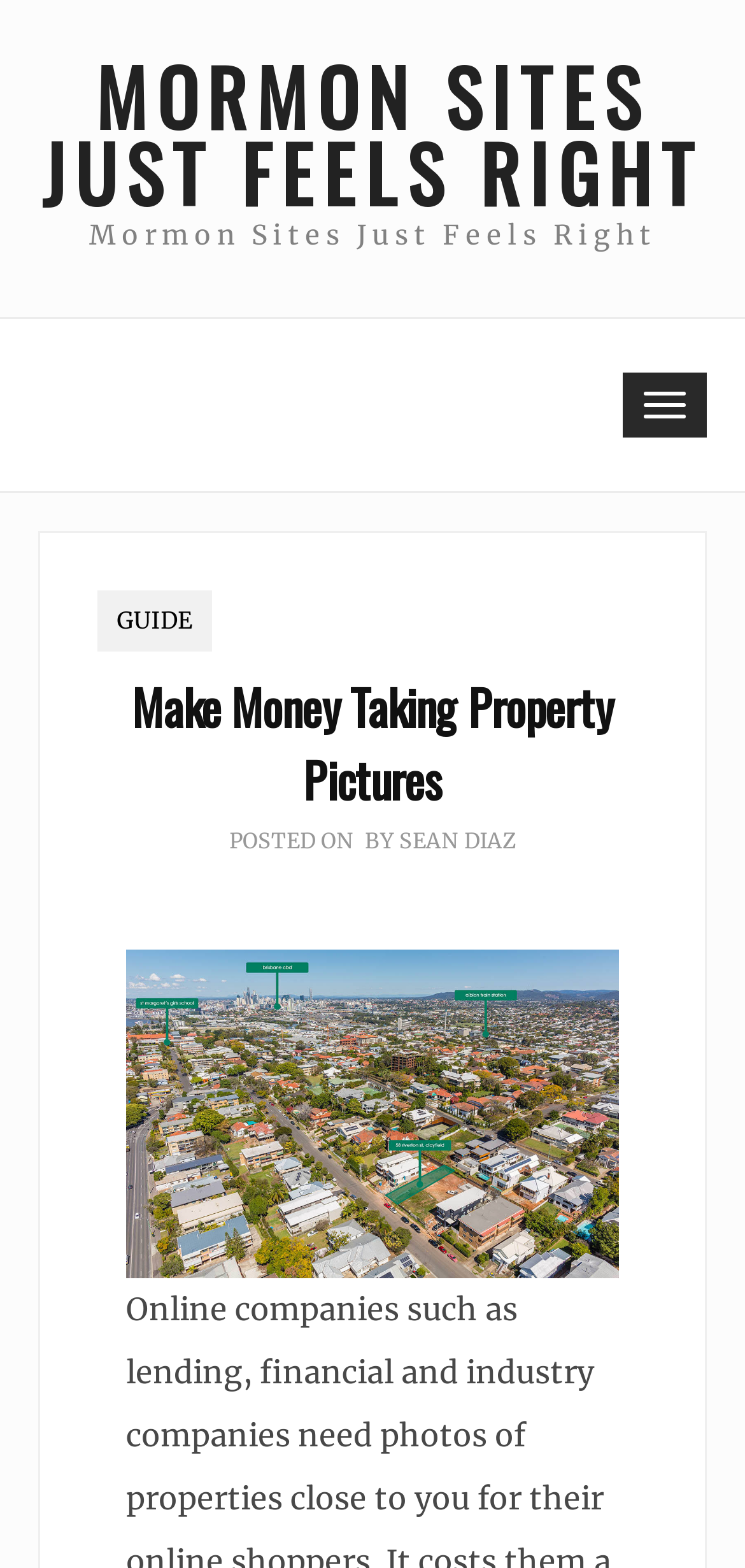Produce a meticulous description of the webpage.

The webpage is titled "Make Money Taking Property Pictures - Mormon Sites Just Feels Right". At the top left, there is a link to "MORMON SITES JUST FEELS RIGHT". On the top right, a button labeled "Toggle navigation" is present, which controls the main navigation menu. 

Below the button, there is a navigation menu that contains a link to "GUIDE". The main content of the webpage is headed by a title "Make Money Taking Property Pictures", which is positioned near the top center of the page. 

Below the title, there are three lines of text. The first line says "POSTED ON", the second line says "BY", and the third line contains a link to "SEAN DIAZ". 

An image is placed below these lines of text, taking up a significant portion of the page. The image is not described, but it is likely related to the topic of making money by taking property pictures. 

The webpage appears to be discussing how online companies, such as lending and financial companies, need photos of properties and are willing to pay a significant amount of money for them.